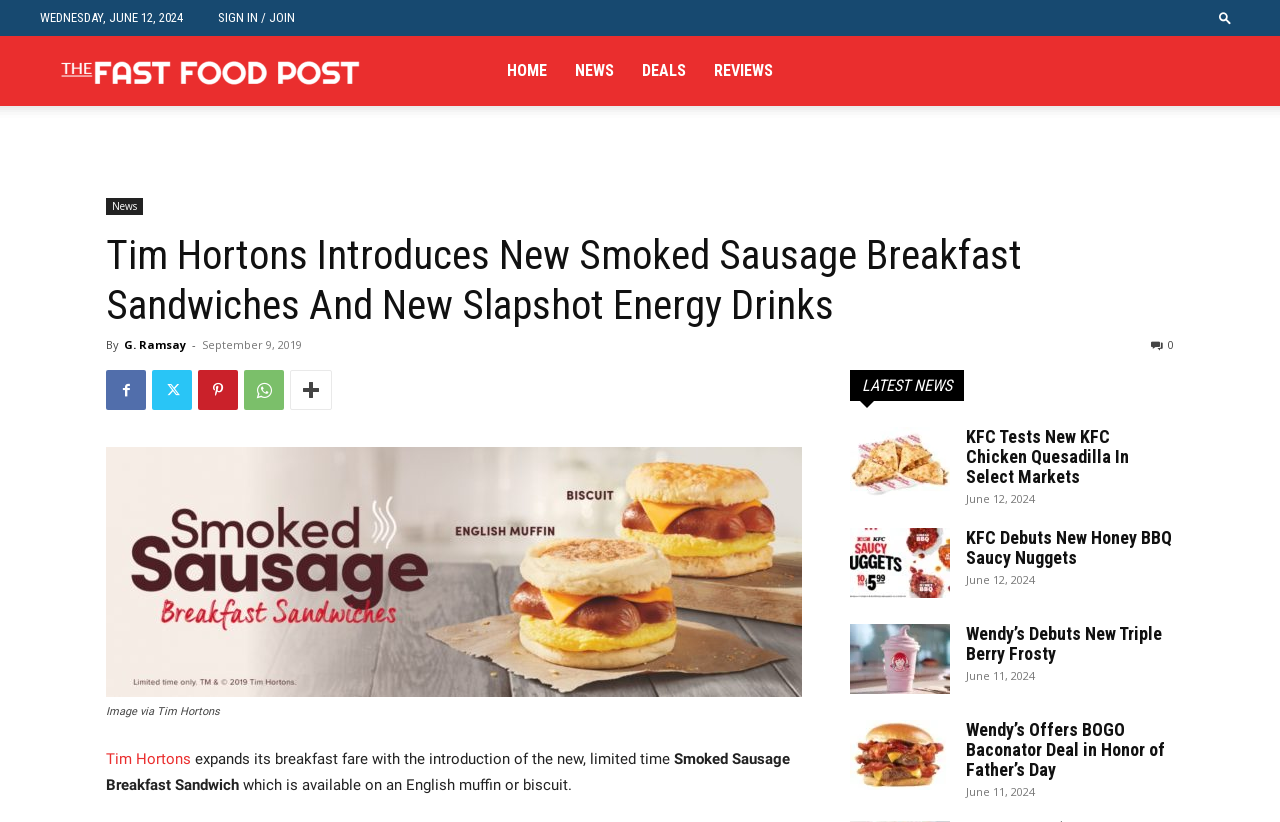Please provide a brief answer to the following inquiry using a single word or phrase:
What is the date of the article?

September 9, 2019